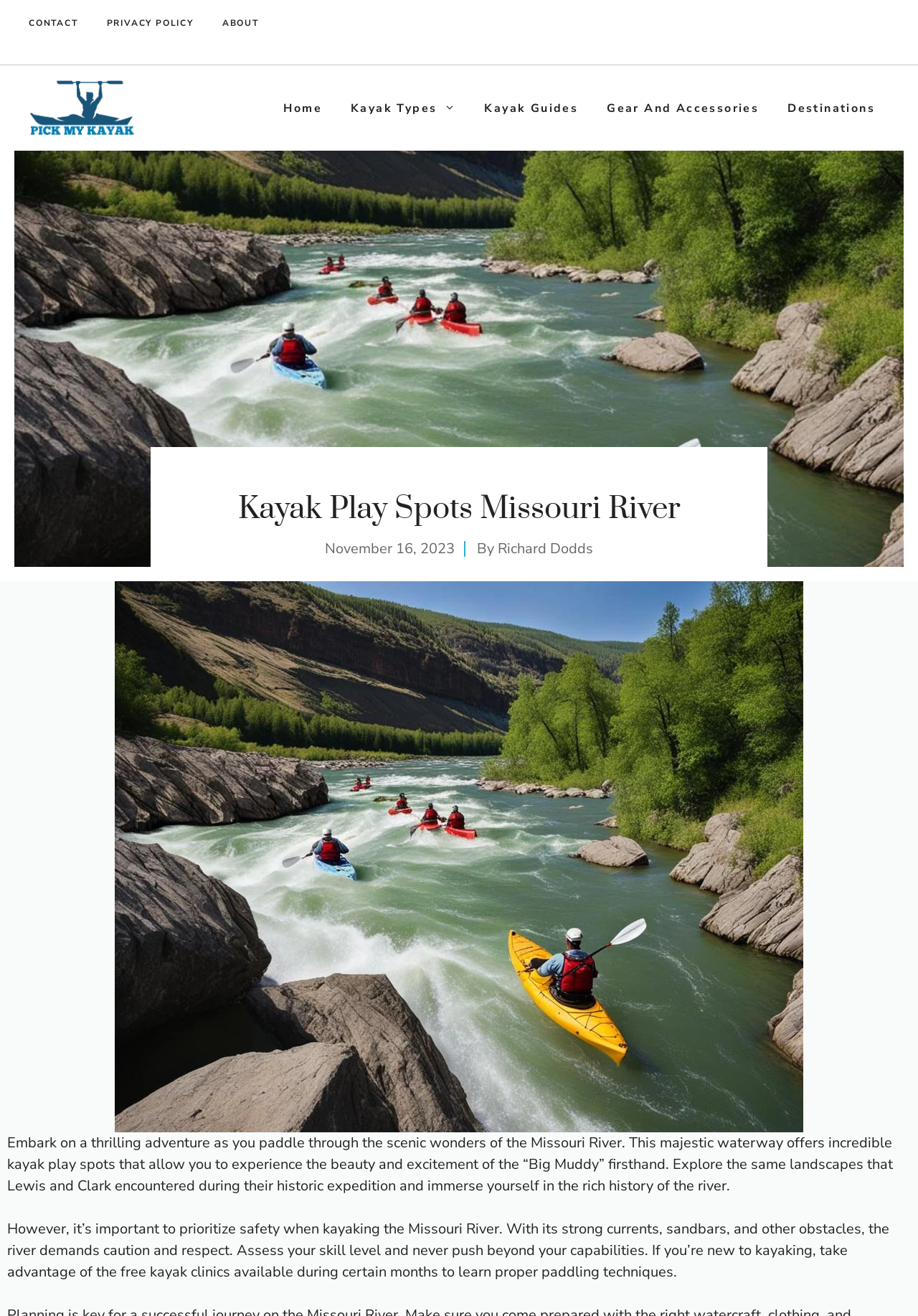What is the date of the article?
Kindly answer the question with as much detail as you can.

I found the date of the article by looking at the static text element next to the time element, which contains the text 'November 16, 2023'.